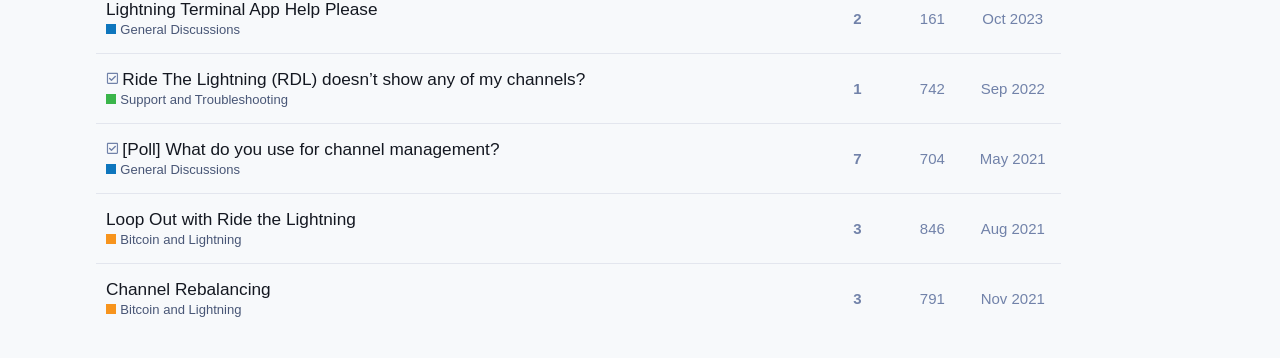Could you highlight the region that needs to be clicked to execute the instruction: "View topic 'Ride The Lightning (RDL) doesn’t show any of my channels?'"?

[0.096, 0.151, 0.457, 0.291]